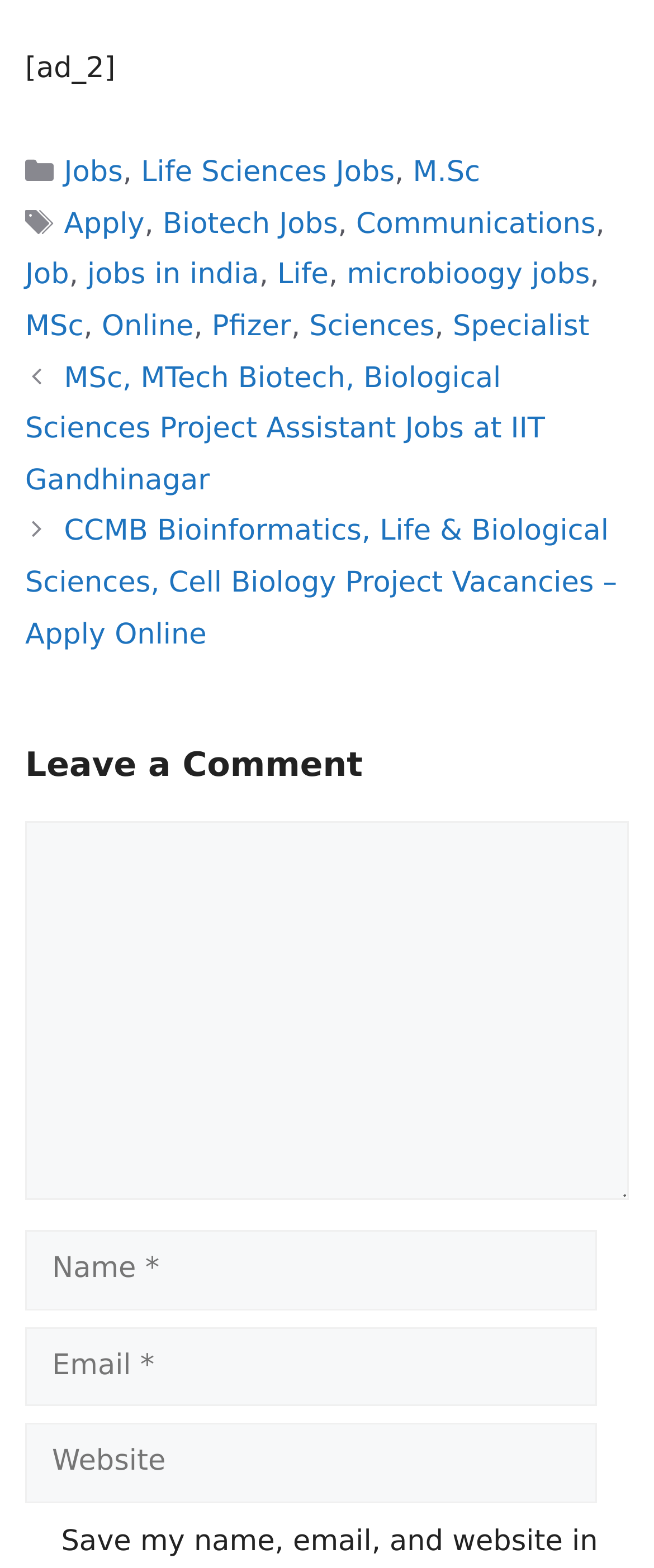What is the purpose of the 'Leave a Comment' section?
Using the information from the image, provide a comprehensive answer to the question.

The 'Leave a Comment' section is a form that allows users to input their name, email, and website, along with a comment. This suggests that the purpose of this section is to enable users to leave comments or feedback on the webpage's content.